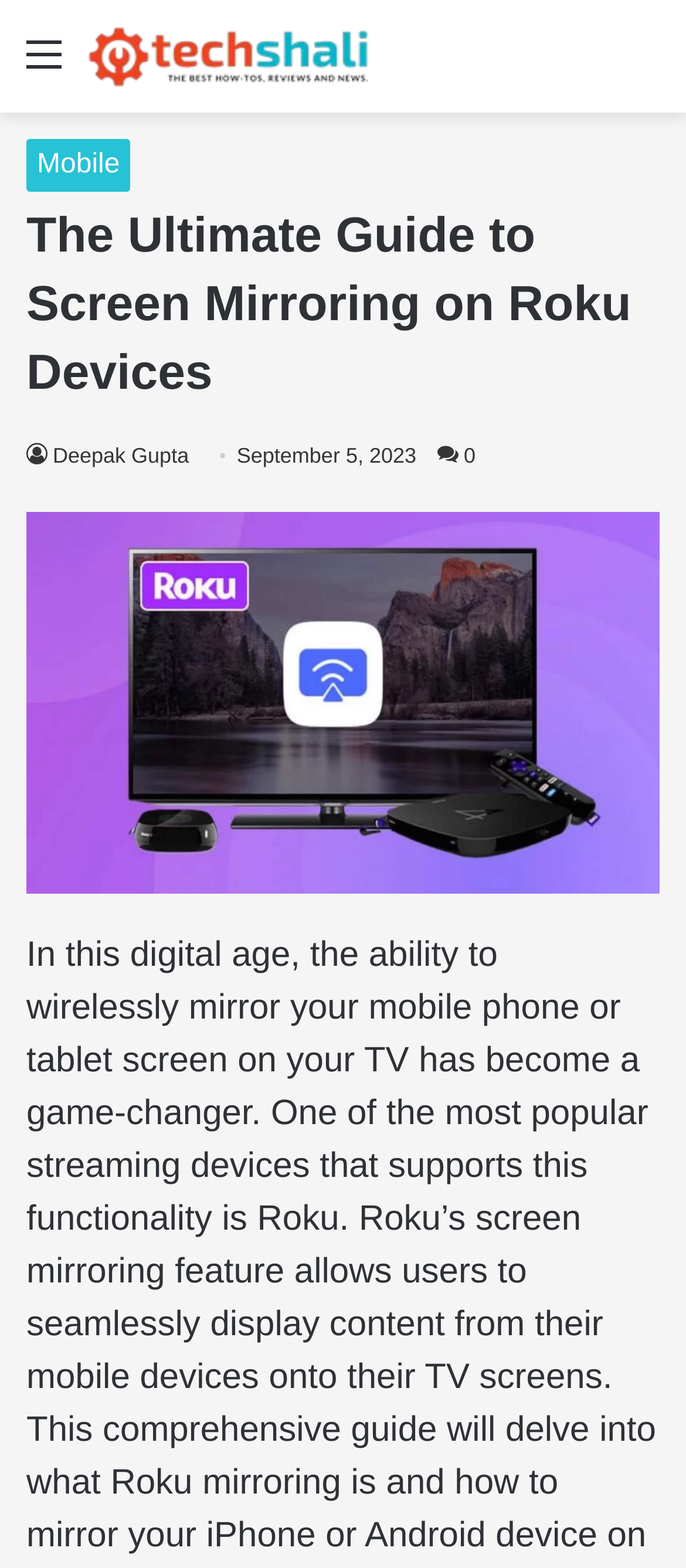Look at the image and write a detailed answer to the question: 
What is the topic of the article?

The topic of the article can be inferred from the heading element that says 'The Ultimate Guide to Screen Mirroring on Roku Devices'.